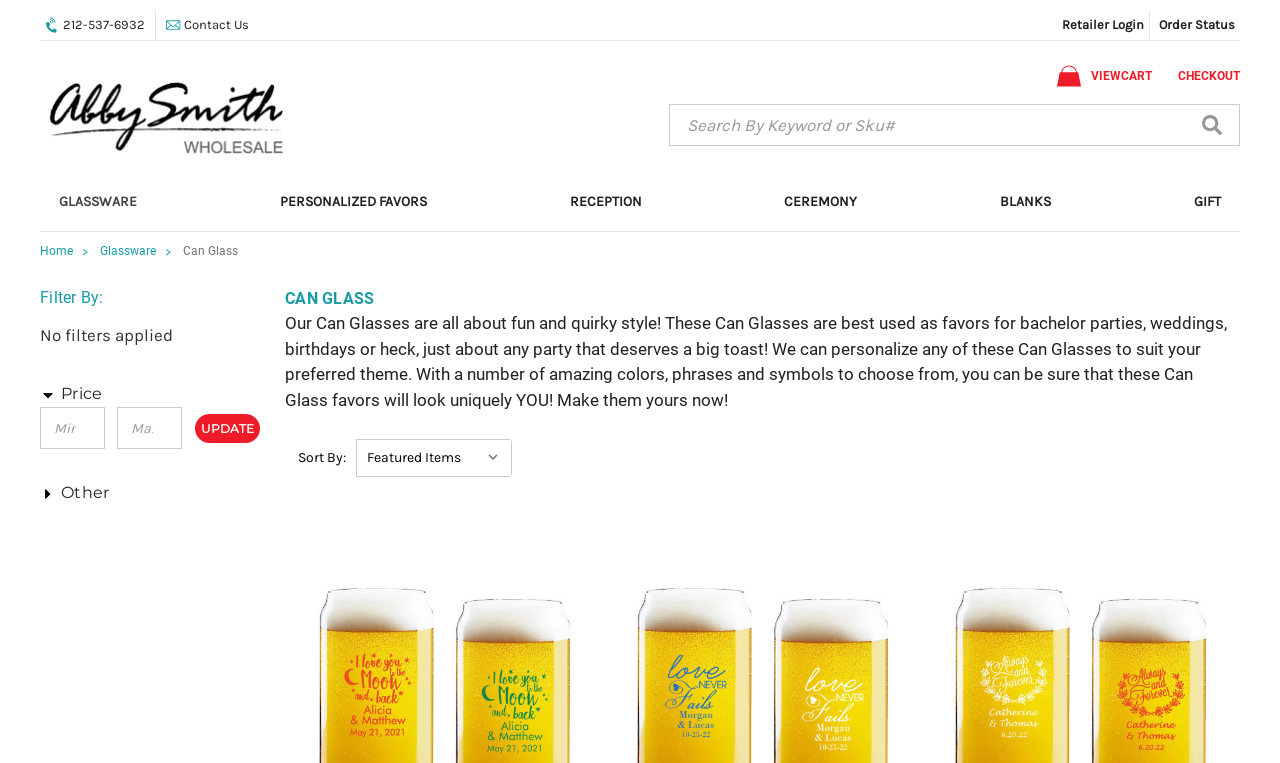Determine the bounding box coordinates of the clickable element to achieve the following action: 'Login as a retailer'. Provide the coordinates as four float values between 0 and 1, formatted as [left, top, right, bottom].

[0.826, 0.013, 0.898, 0.052]